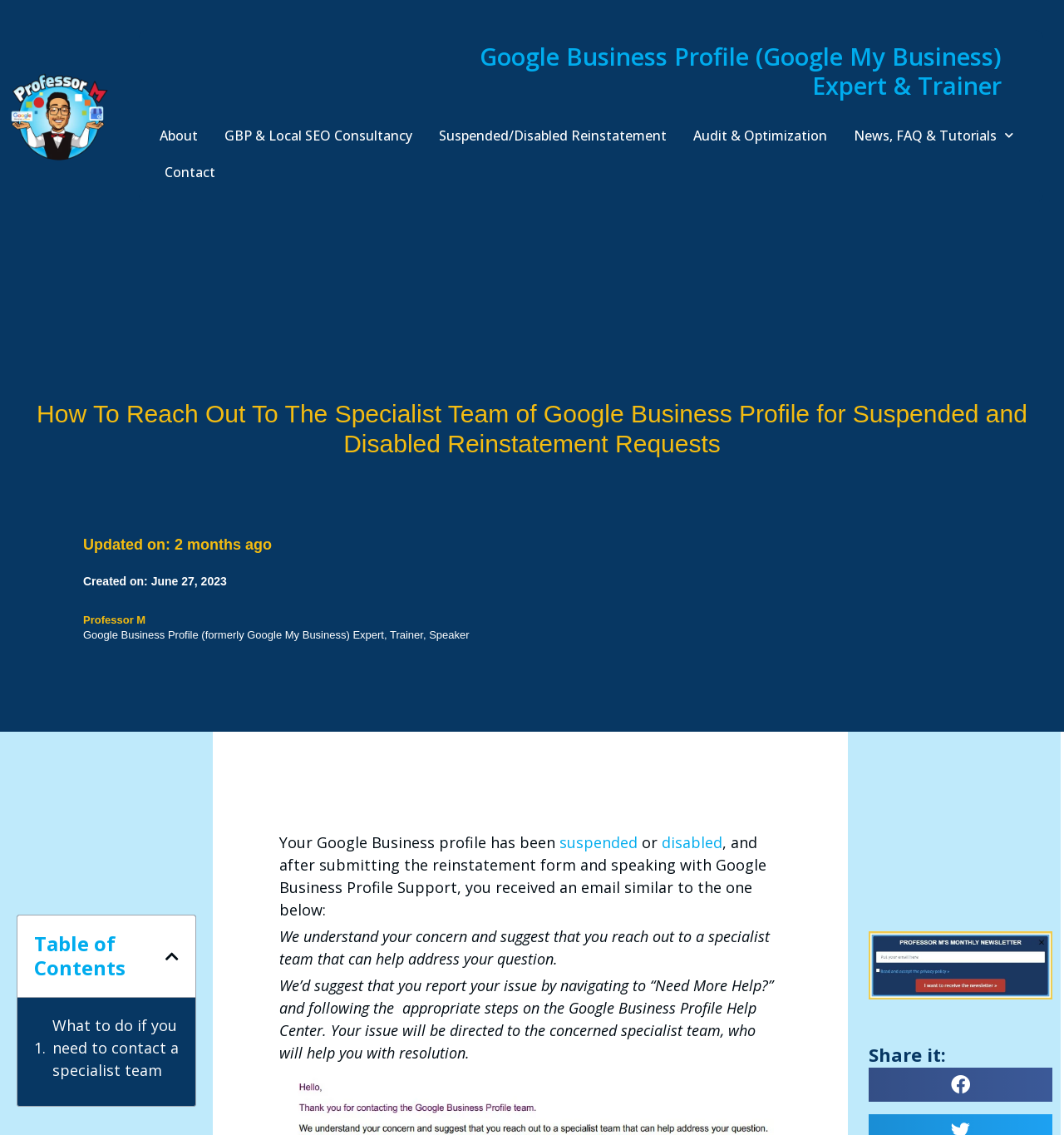Provide a one-word or brief phrase answer to the question:
What is the name of the expert mentioned on the webpage?

Professor M